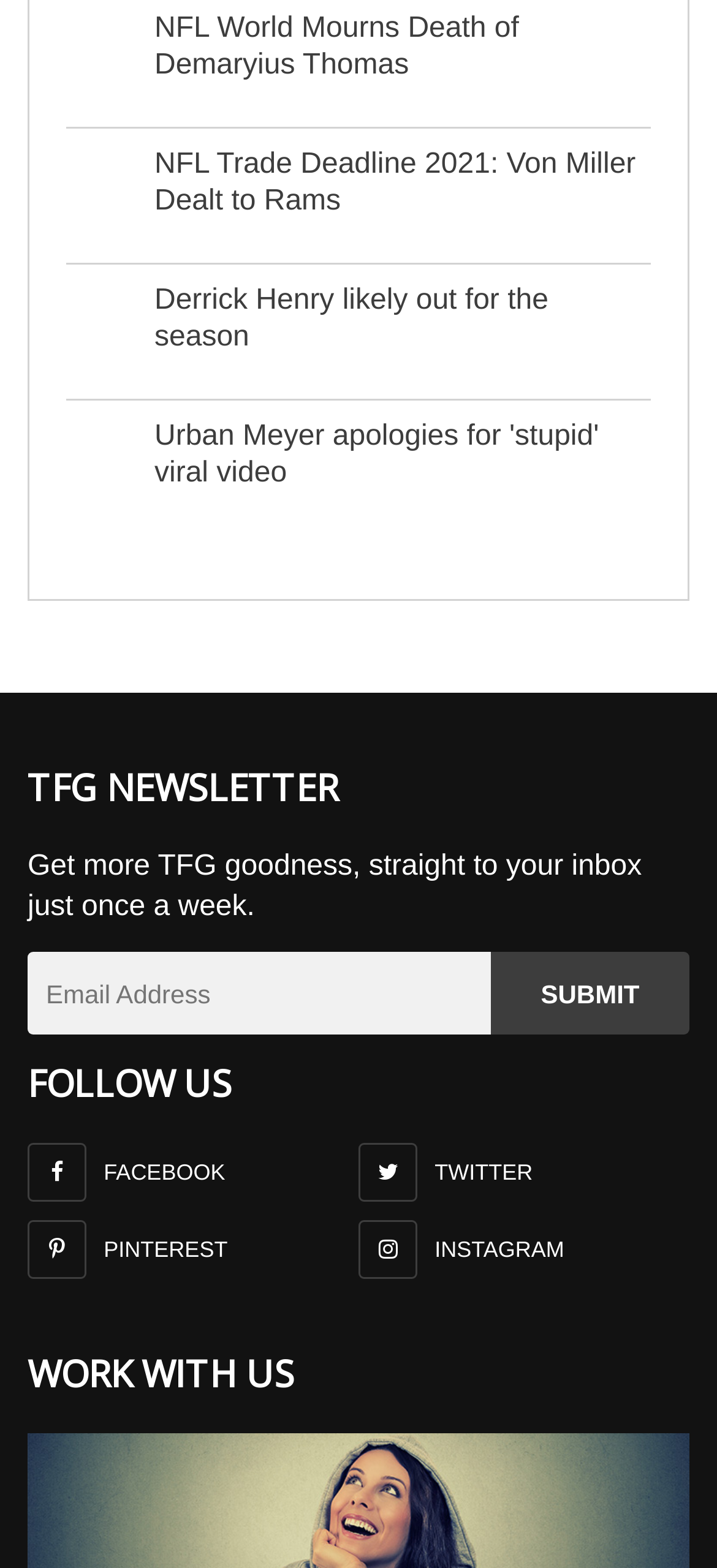Please identify the bounding box coordinates of the clickable region that I should interact with to perform the following instruction: "Subscribe to the TFG newsletter". The coordinates should be expressed as four float numbers between 0 and 1, i.e., [left, top, right, bottom].

[0.685, 0.607, 0.962, 0.66]